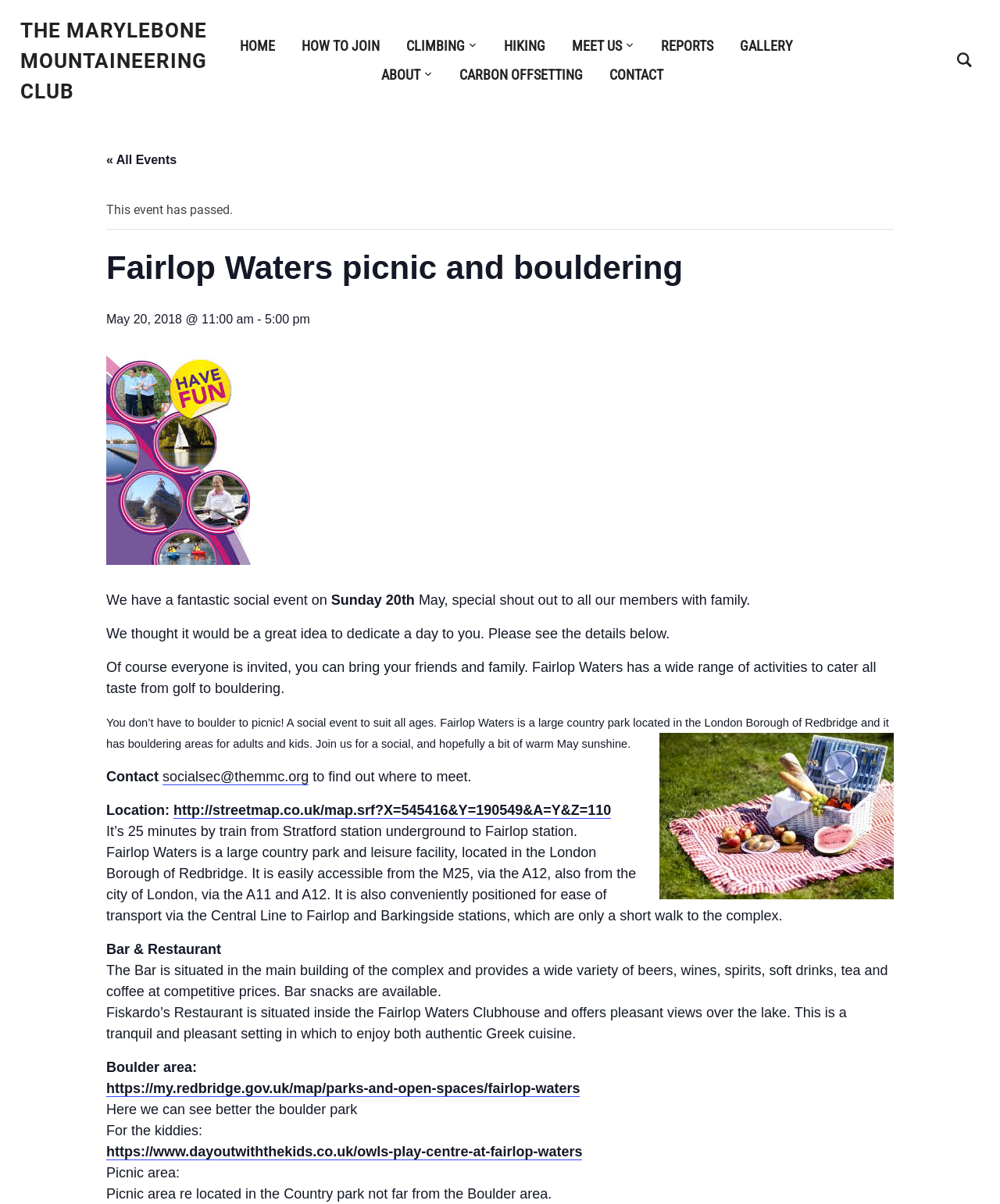Identify and provide the bounding box for the element described by: "The Marylebone Mountaineering Club".

[0.02, 0.016, 0.207, 0.086]